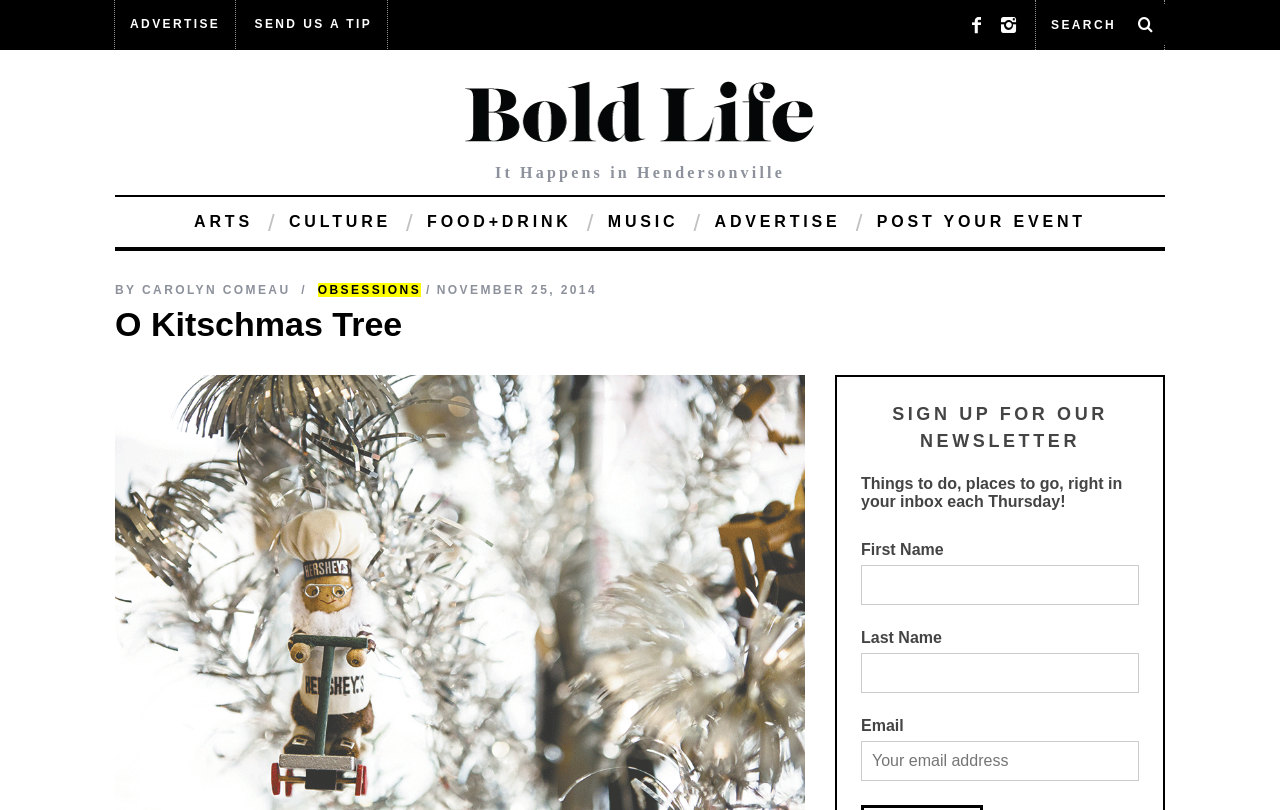Give a full account of the webpage's elements and their arrangement.

The webpage is titled "O Kitschmas Tree | Bold Life" and appears to be a blog or news website. At the top, there is a search bar with a magnifying glass icon and a "SEARCH" label. To the left of the search bar, there are two social media links, represented by icons. Below these elements, there are several links to different sections of the website, including "ADVERTISE", "SEND US A TIP", and "Bold Life - It Happens in Hendersonville", which also has an associated image.

The main content of the webpage is divided into sections, with headings and links to various articles or topics. There are five main sections, labeled "ARTS", "CULTURE", "FOOD+DRINK", "MUSIC", and "ADVERTISE", each with a corresponding link. Below these sections, there is an article titled "O Kitschmas Tree" with a byline "BY CAROLYN COMEAU" and a timestamp "NOVEMBER 25, 2014". The article also has a link to "OBSESSIONS".

Further down the page, there is a section to sign up for a newsletter, with a heading "SIGN UP FOR OUR NEWSLETTER" and a brief description "Things to do, places to go, right in your inbox each Thursday!". This section includes three text boxes to input "First Name", "Last Name", and "Email", along with corresponding labels.